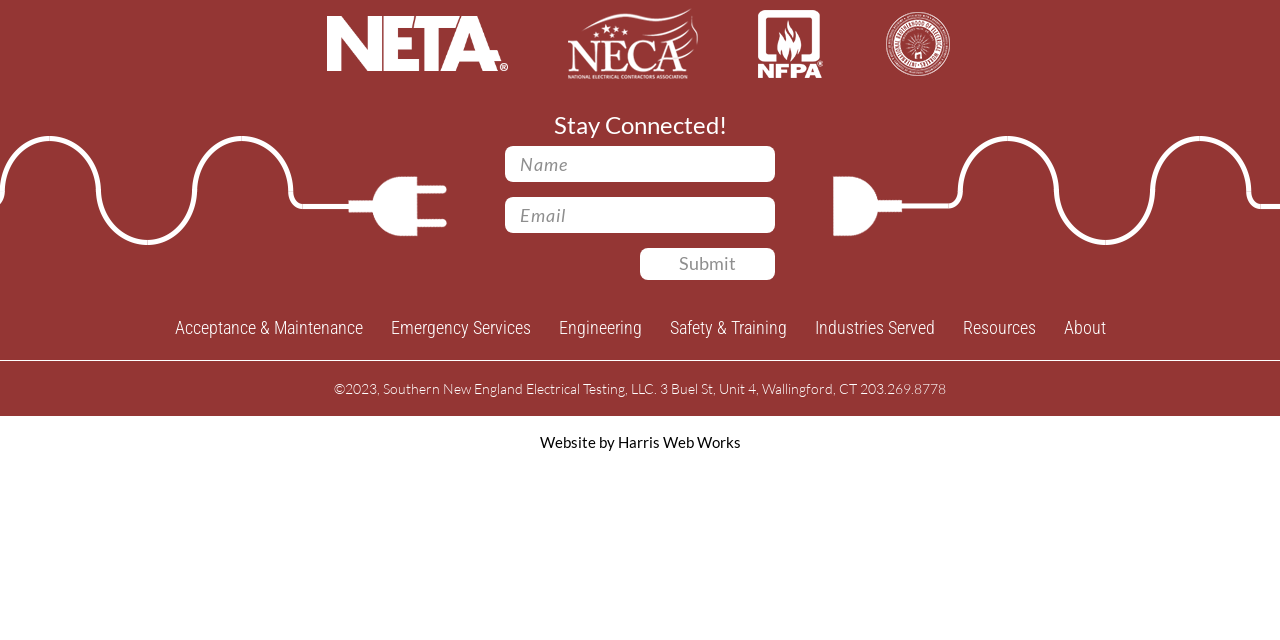Find the bounding box of the web element that fits this description: "supremacy of God".

None